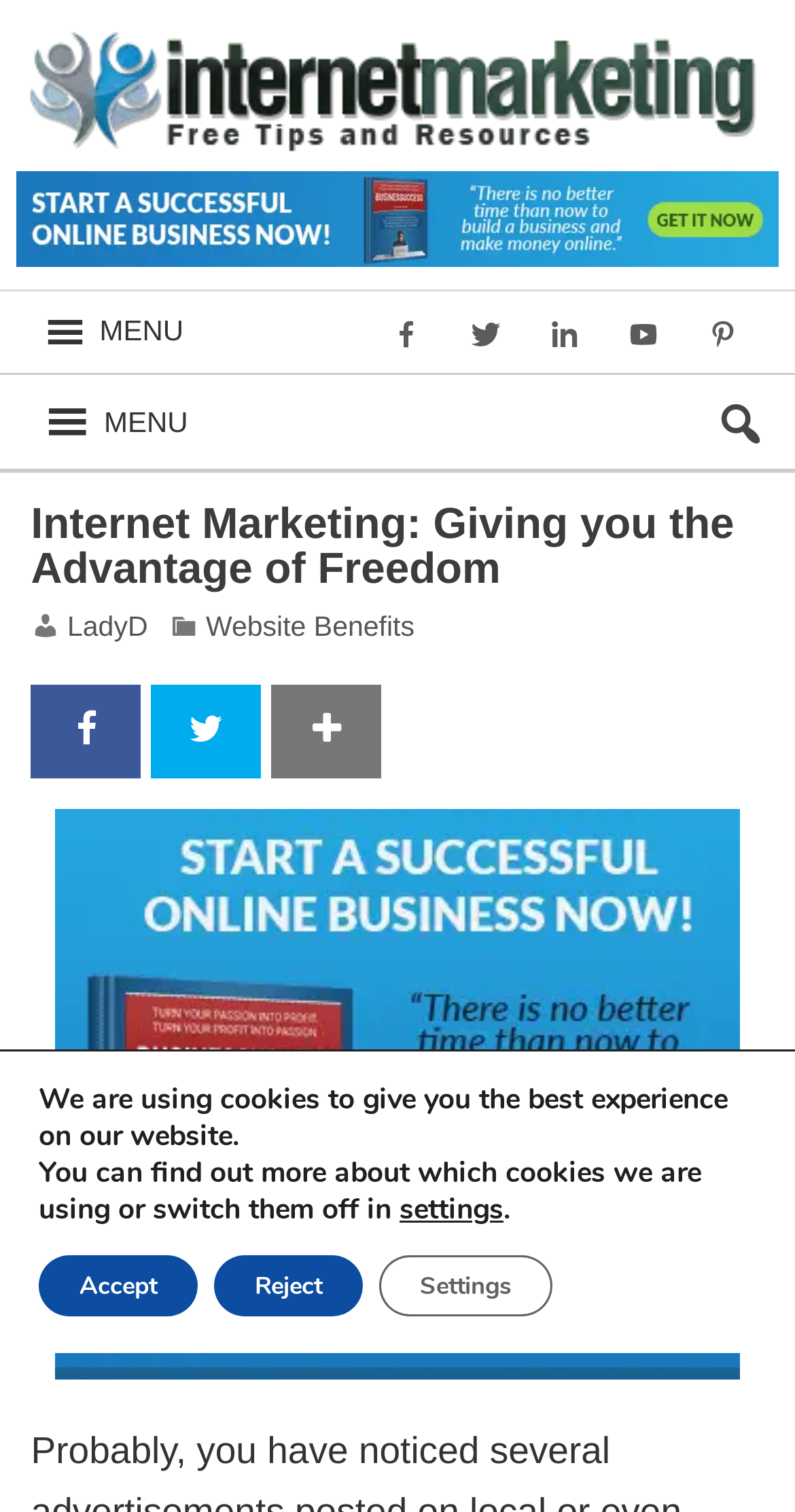What is the name of the online marketing pro?
Please provide a comprehensive answer based on the information in the image.

The name of the online marketing pro can be found in the top-left corner of the webpage, where there is a link with the text 'Online Marketing Pro' and an image with the same name.